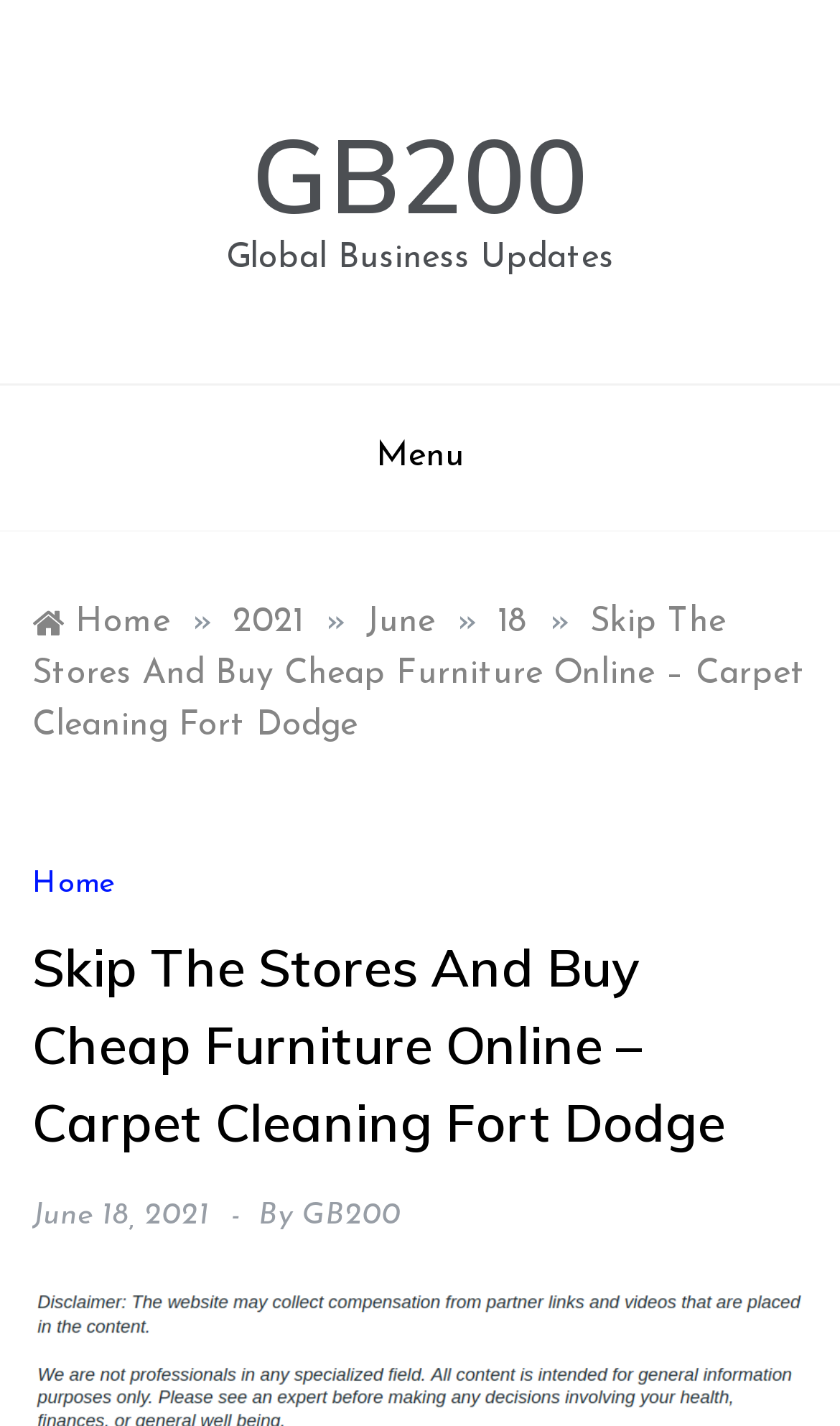Find the bounding box coordinates for the UI element whose description is: "June 18, 2021". The coordinates should be four float numbers between 0 and 1, in the format [left, top, right, bottom].

[0.038, 0.841, 0.249, 0.864]